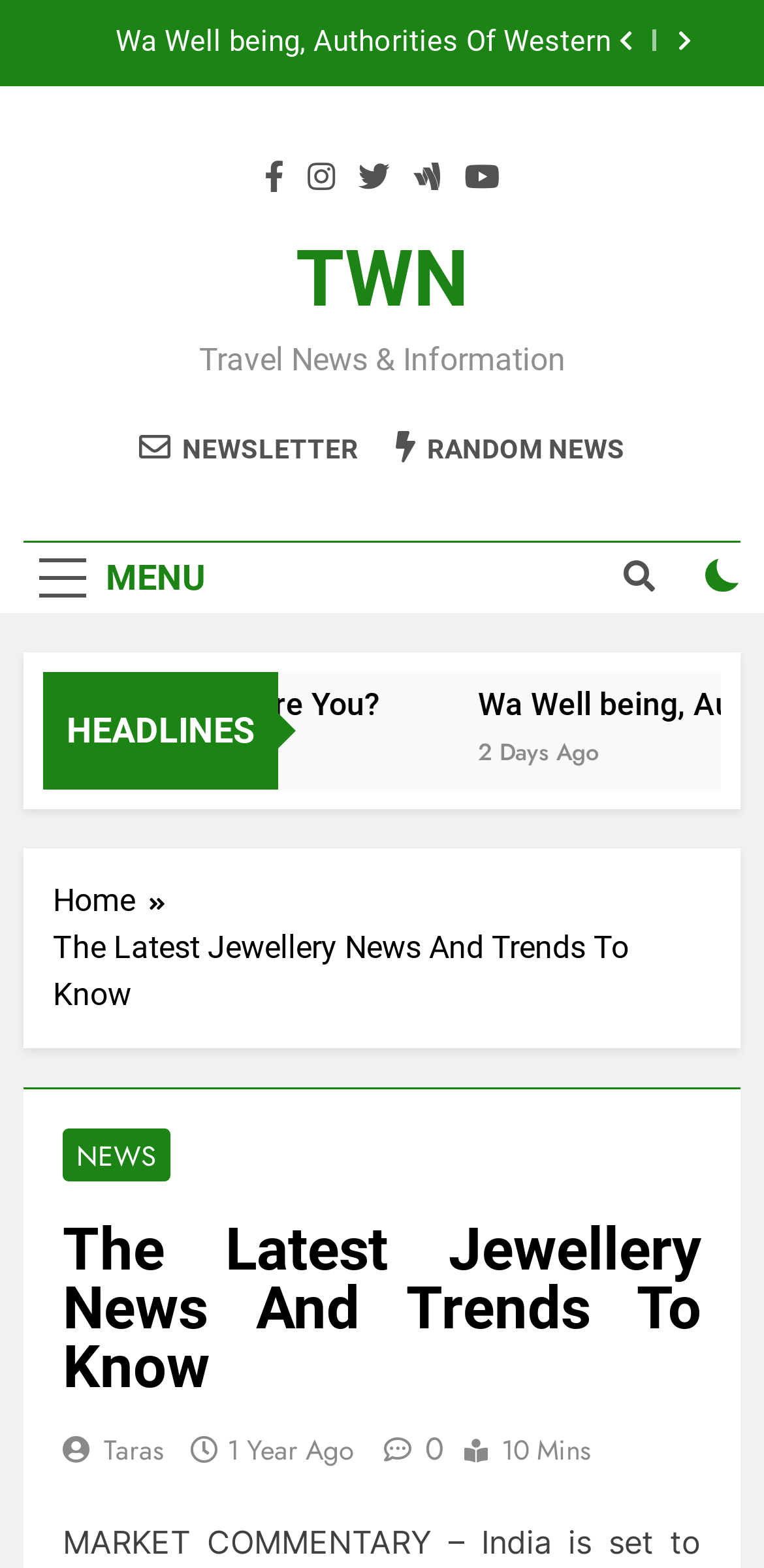Please provide the bounding box coordinates for the element that needs to be clicked to perform the following instruction: "Subscribe to the NEWSLETTER". The coordinates should be given as four float numbers between 0 and 1, i.e., [left, top, right, bottom].

[0.182, 0.274, 0.469, 0.297]